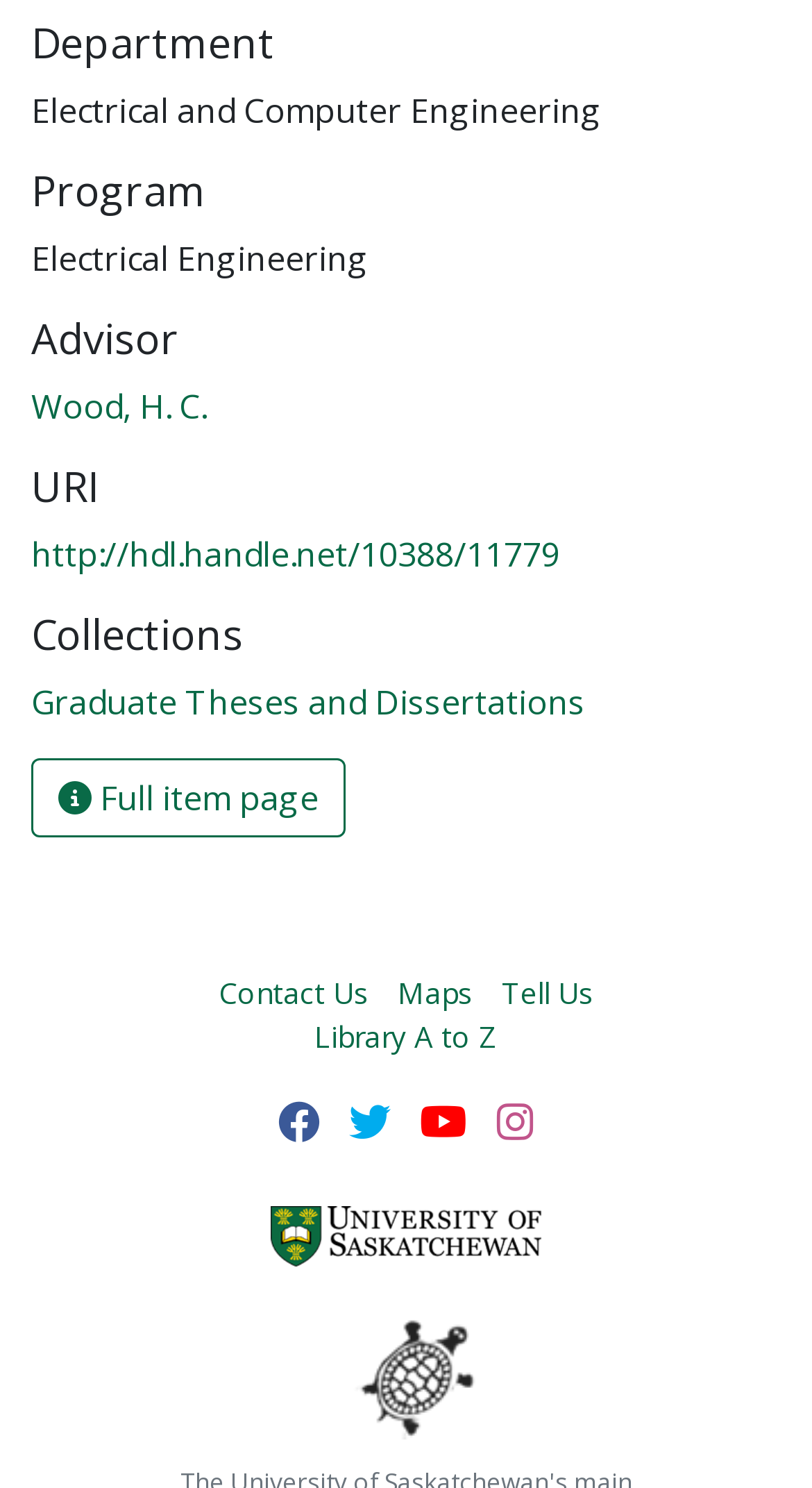Answer the question using only one word or a concise phrase: What is the URI of the program?

http://hdl.handle.net/10388/11779